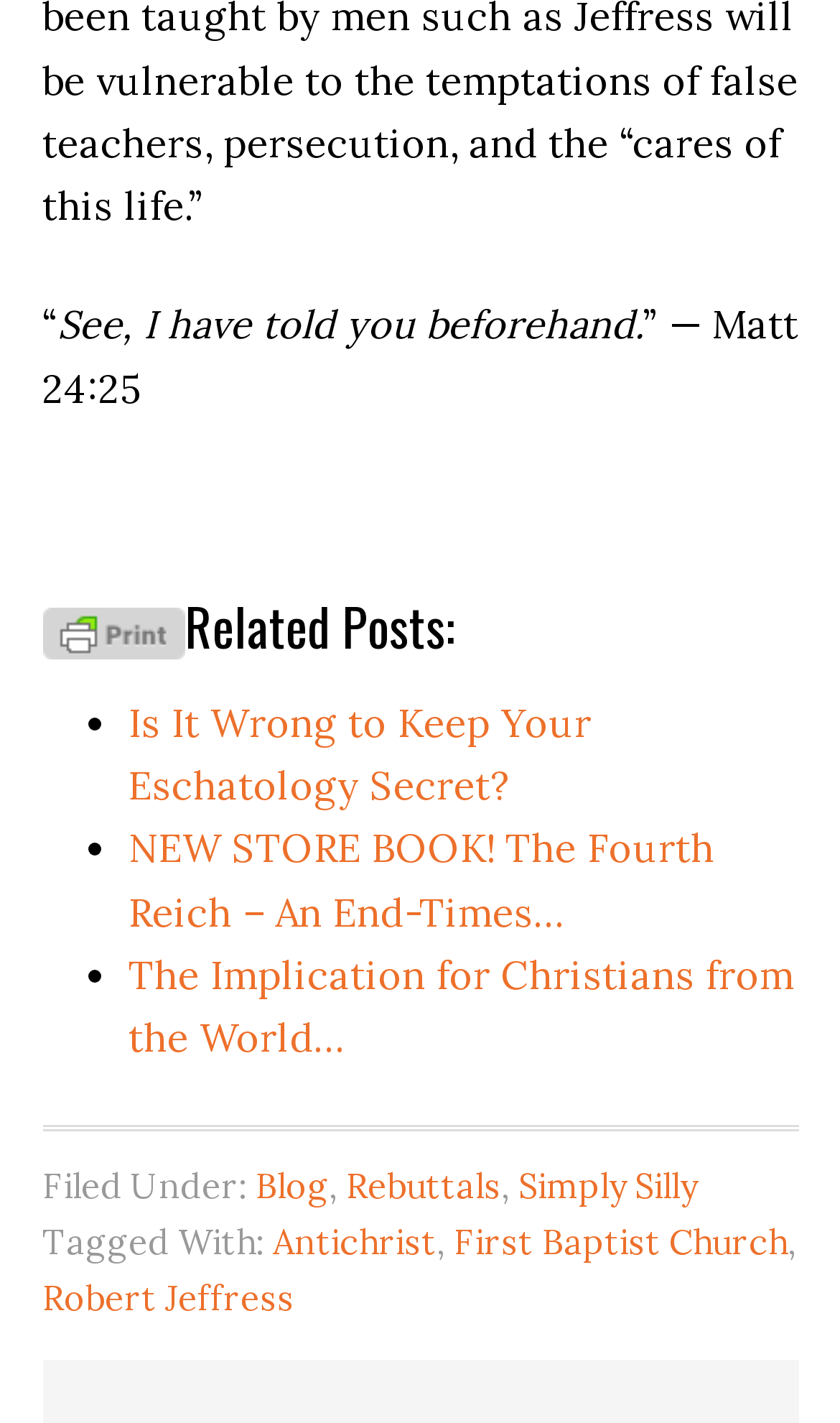Identify the bounding box coordinates for the UI element described as: "Antichrist". The coordinates should be provided as four floats between 0 and 1: [left, top, right, bottom].

[0.324, 0.858, 0.519, 0.888]